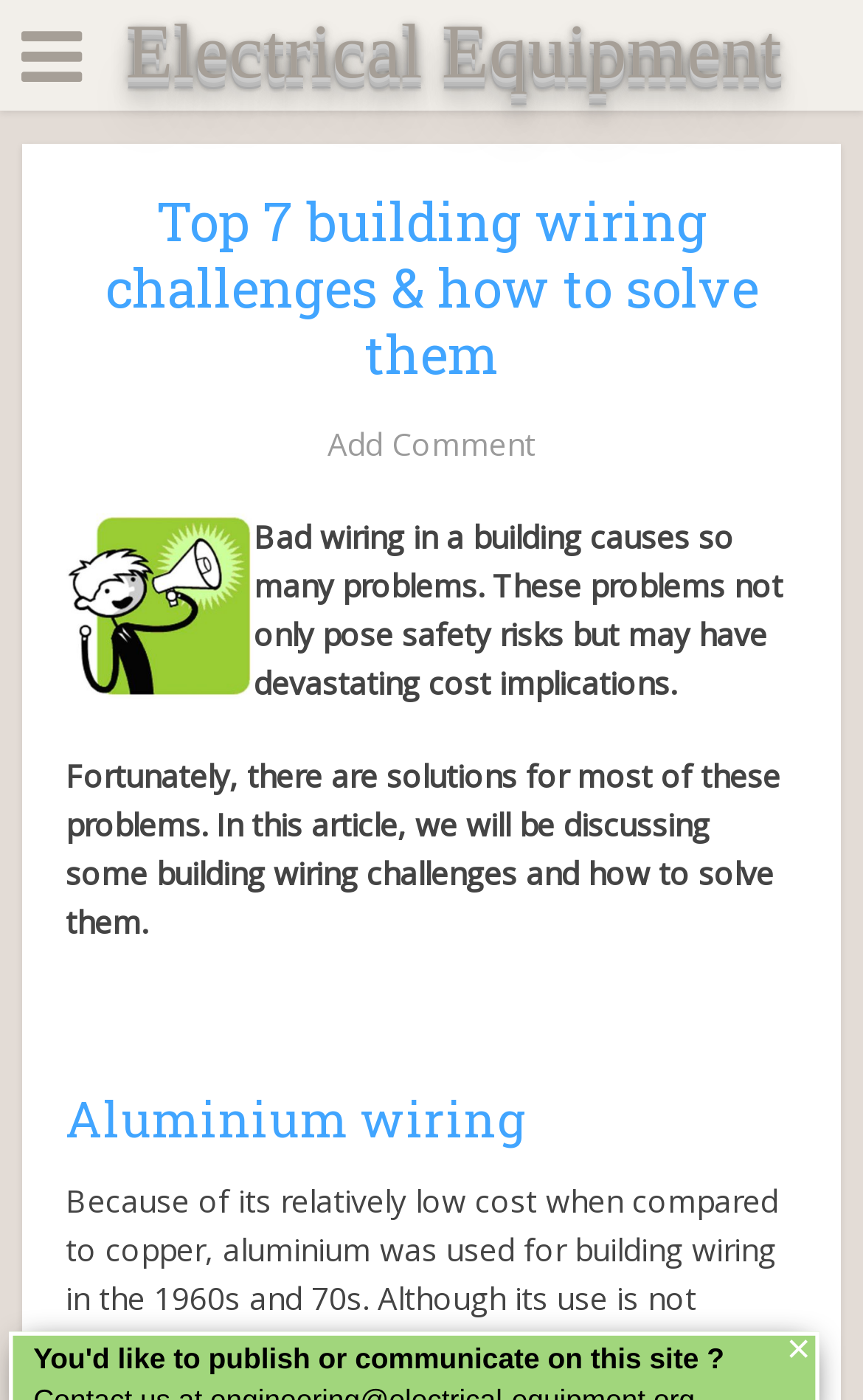Extract the main heading from the webpage content.

Top 7 building wiring challenges & how to solve them